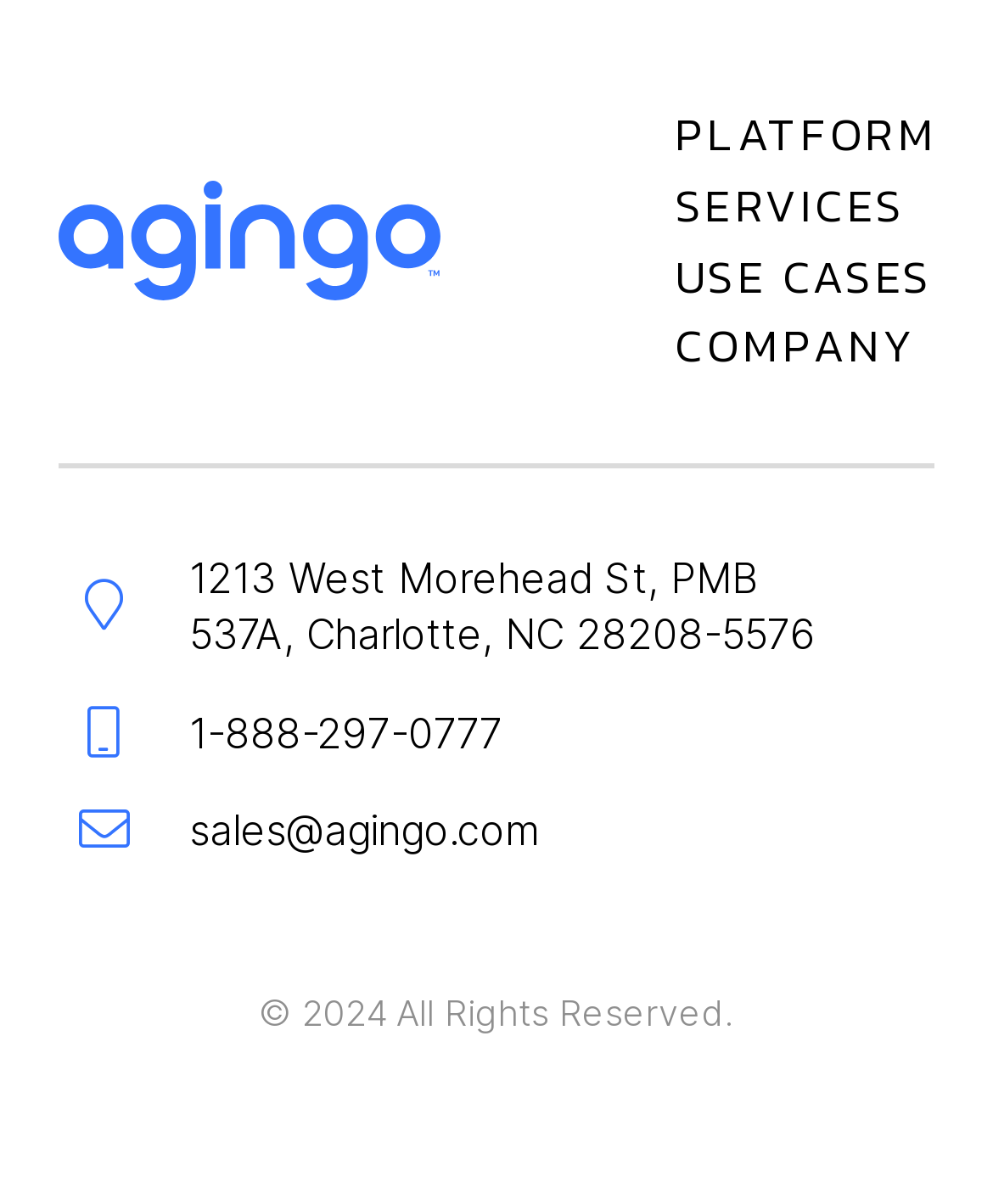Answer the question using only a single word or phrase: 
How many main navigation links are there at the top of the page?

4